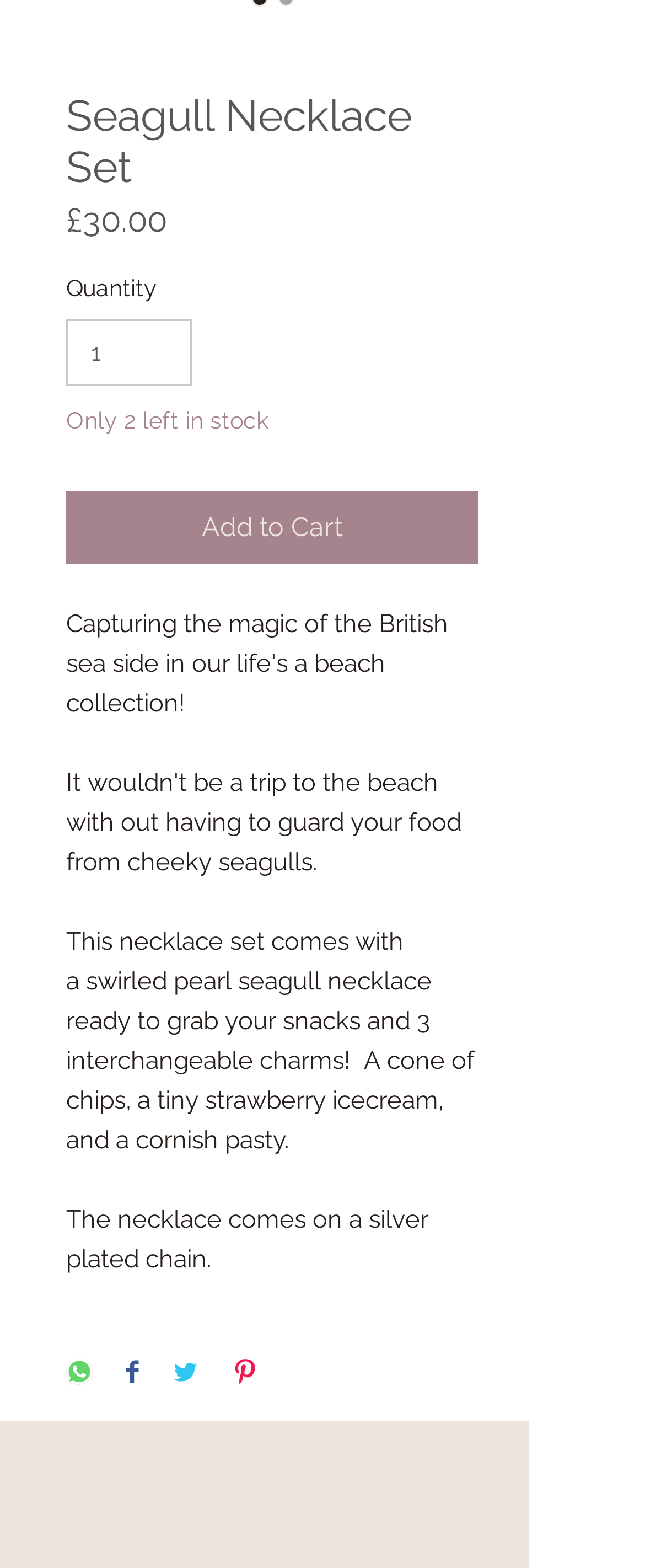Using details from the image, please answer the following question comprehensively:
What is the price of the Seagull Necklace Set?

The price of the Seagull Necklace Set can be found in the StaticText element with the text '£30.00' which is located below the heading 'Seagull Necklace Set'.